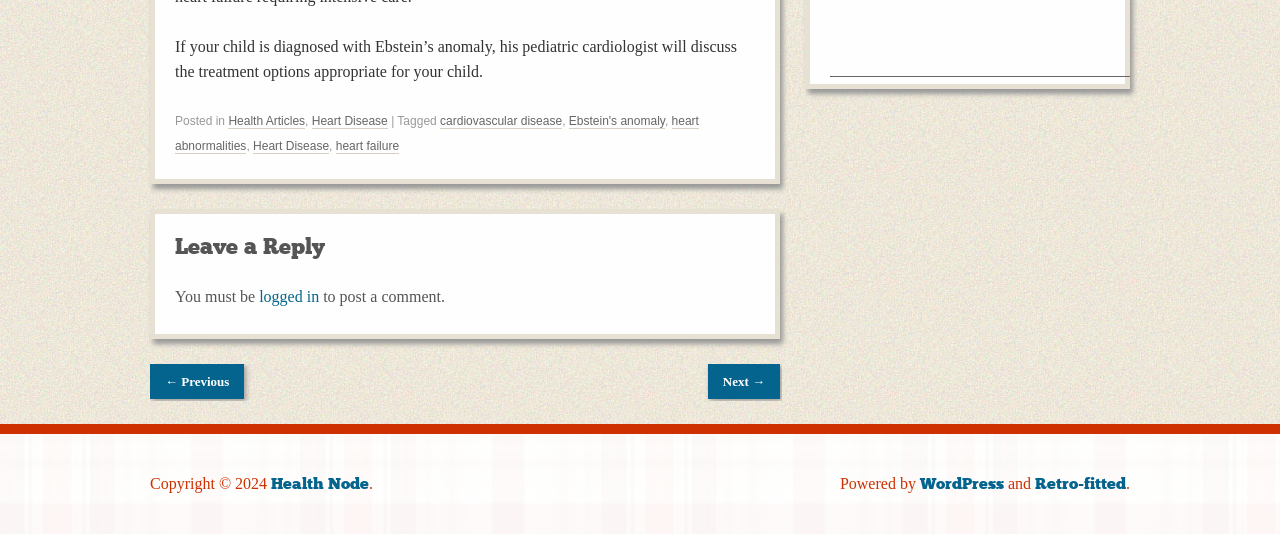Please identify the bounding box coordinates of the element I should click to complete this instruction: 'Click on 'Leave a Reply''. The coordinates should be given as four float numbers between 0 and 1, like this: [left, top, right, bottom].

[0.137, 0.437, 0.59, 0.484]